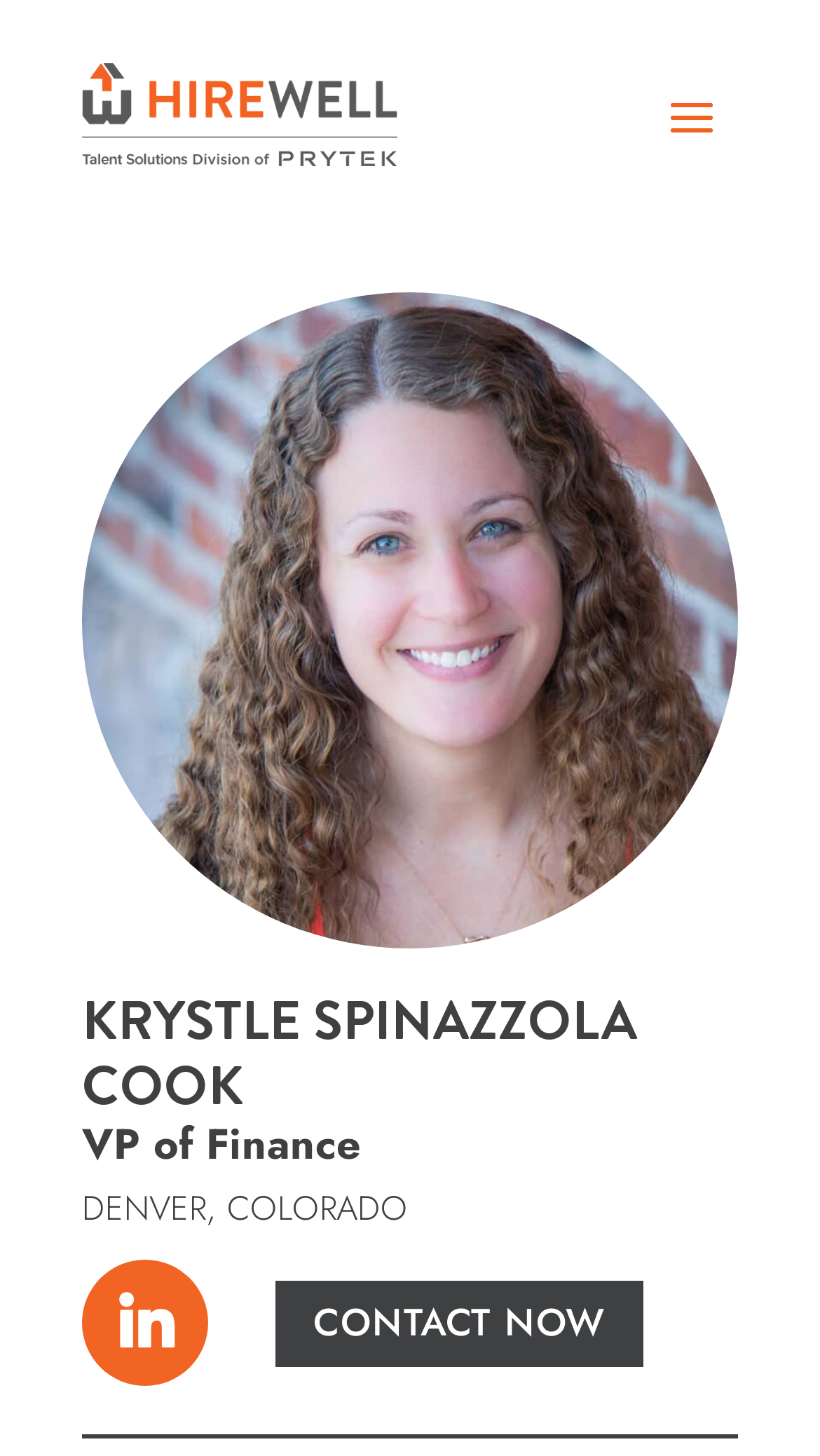What is the text of the warning message?
Please interpret the details in the image and answer the question thoroughly.

I found the warning message by looking at the generic element that has a long text starting with 'Please only engage with Hirewell emails...' and it is likely a warning about email scams.